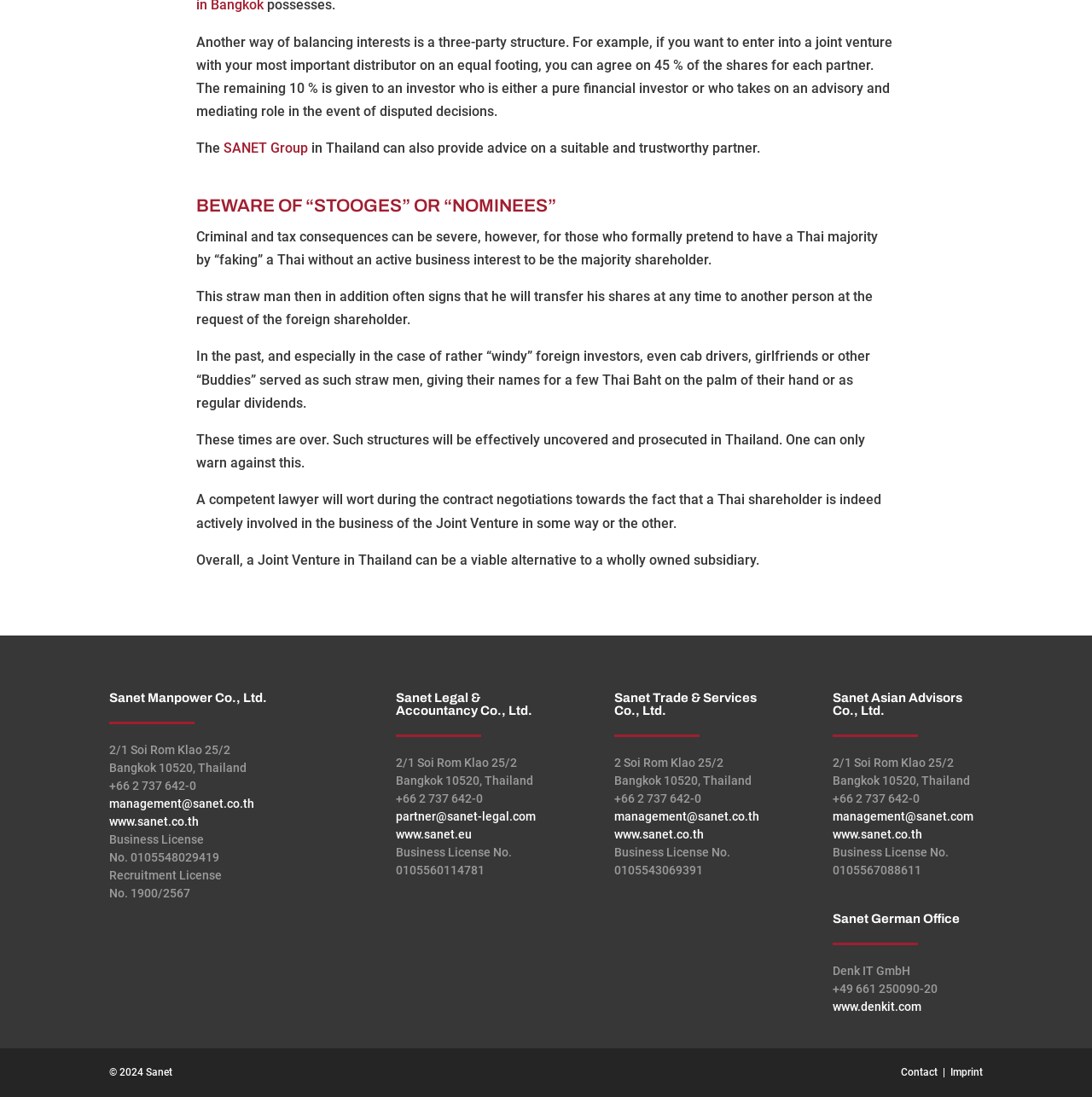Please examine the image and answer the question with a detailed explanation:
What is the purpose of a joint venture in Thailand?

According to the webpage, a joint venture in Thailand can be a viable alternative to a wholly owned subsidiary, suggesting that it is a way for foreign investors to establish a business presence in Thailand while sharing ownership and control with a local partner.